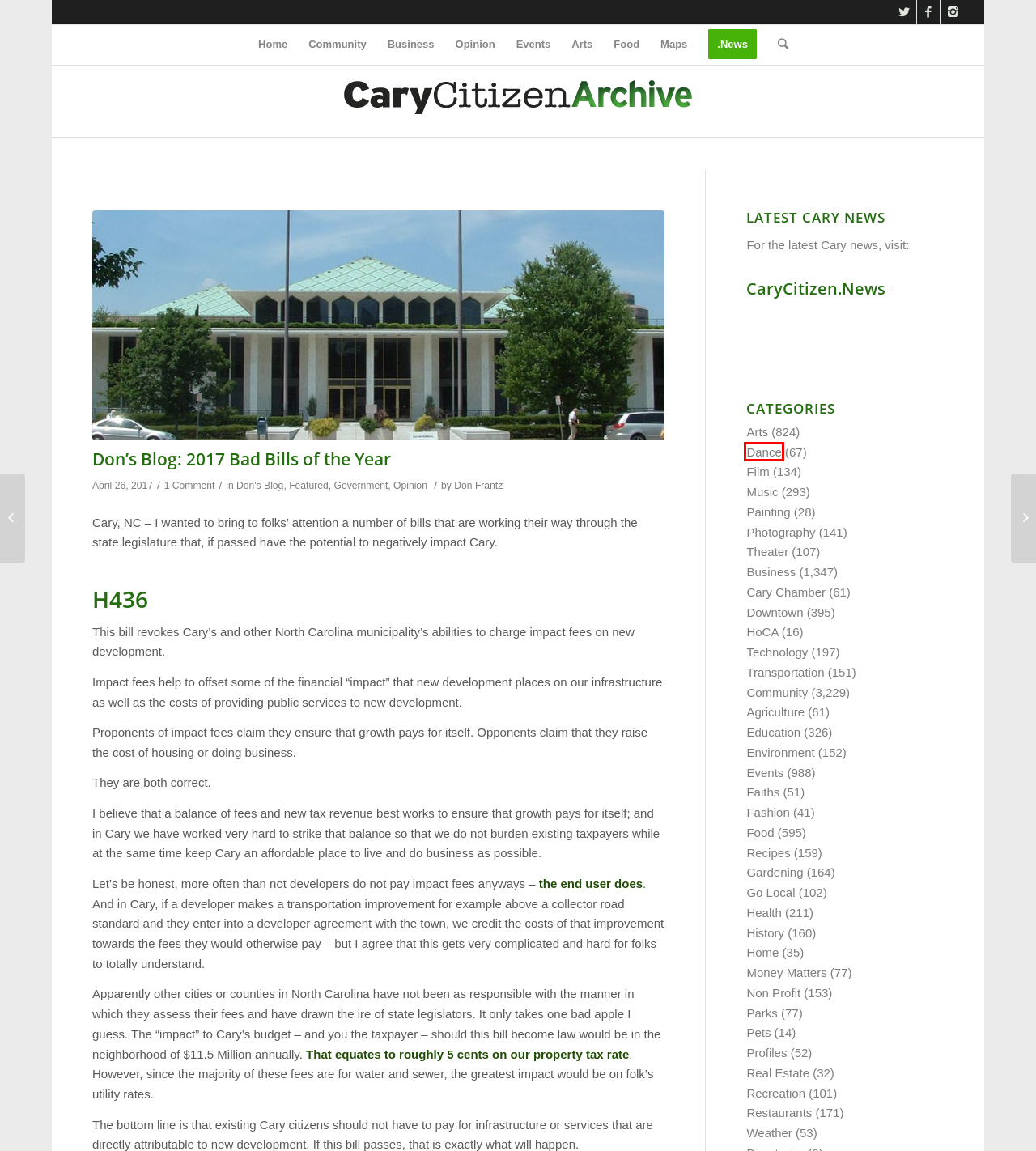You are looking at a screenshot of a webpage with a red bounding box around an element. Determine the best matching webpage description for the new webpage resulting from clicking the element in the red bounding box. Here are the descriptions:
A. Music – CaryCitizen Archive
B. Featured – CaryCitizen Archive
C. Film – CaryCitizen Archive
D. Dance – CaryCitizen Archive
E. Government – CaryCitizen Archive
F. Don Frantz – CaryCitizen Archive
G. Morrisville Breaks Ground on New, Connective Greenway – CaryCitizen Archive
H. Events – CaryCitizen Archive

D